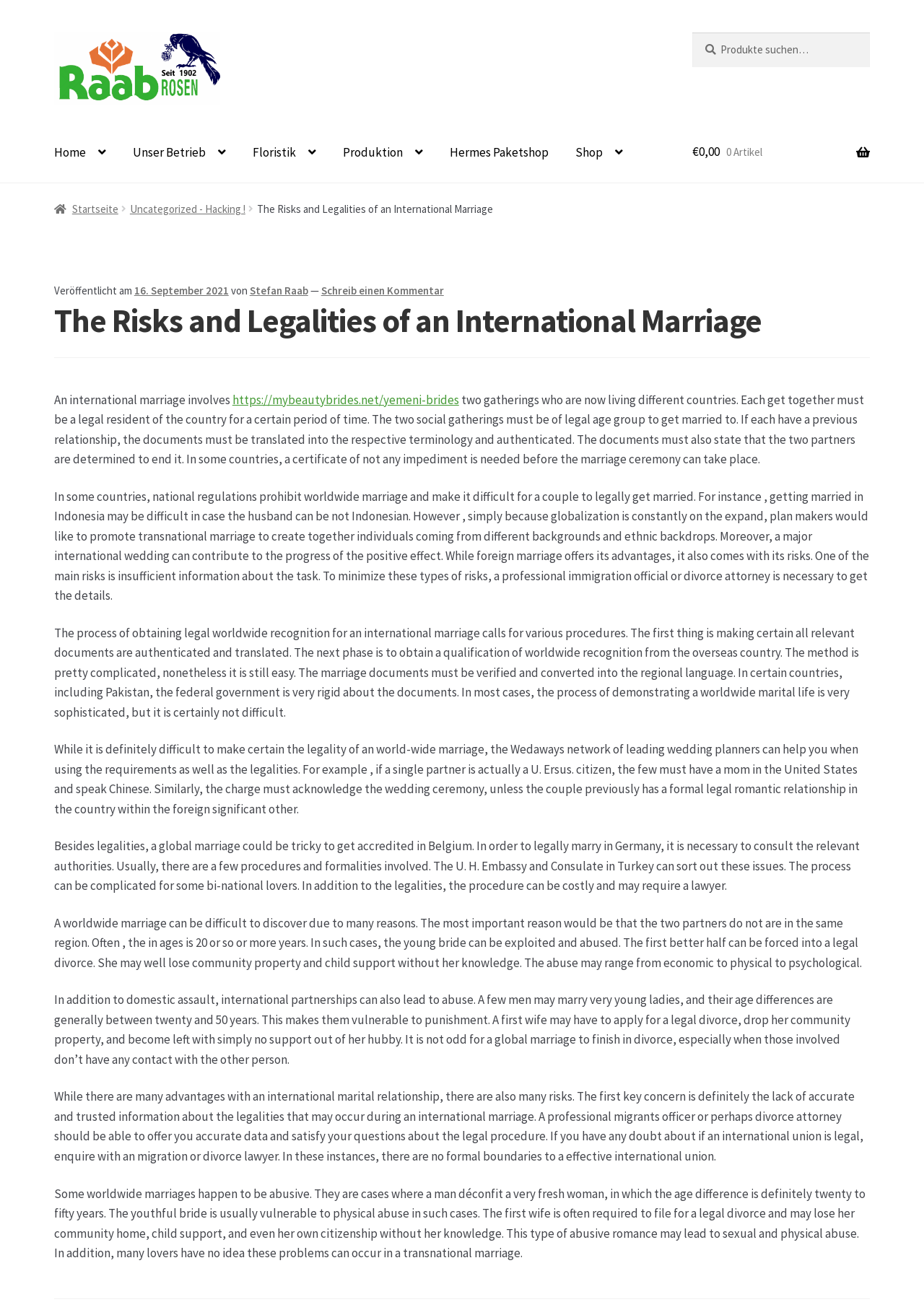Give a detailed account of the webpage.

This webpage is about the risks and legalities of an international marriage. At the top, there is a navigation menu with links to different sections of the website, including "Home", "Our Business", "Floristry", and "Shop". Below the navigation menu, there is a search bar with a button to search the website. 

On the left side of the page, there is a secondary navigation menu with links to various articles and sections, including "AGB", "Bezahlung und Lieferung", "Chronik", and "Datenschutz". 

The main content of the webpage is an article about the risks and legalities of an international marriage. The article is divided into several paragraphs, each discussing a different aspect of international marriage, such as the legal requirements, the process of obtaining legal recognition, and the potential risks and abuses that can occur. 

The article is written in a formal and informative tone, with no images or graphics. The text is organized in a clear and structured manner, with headings and subheadings to help the reader navigate the content.